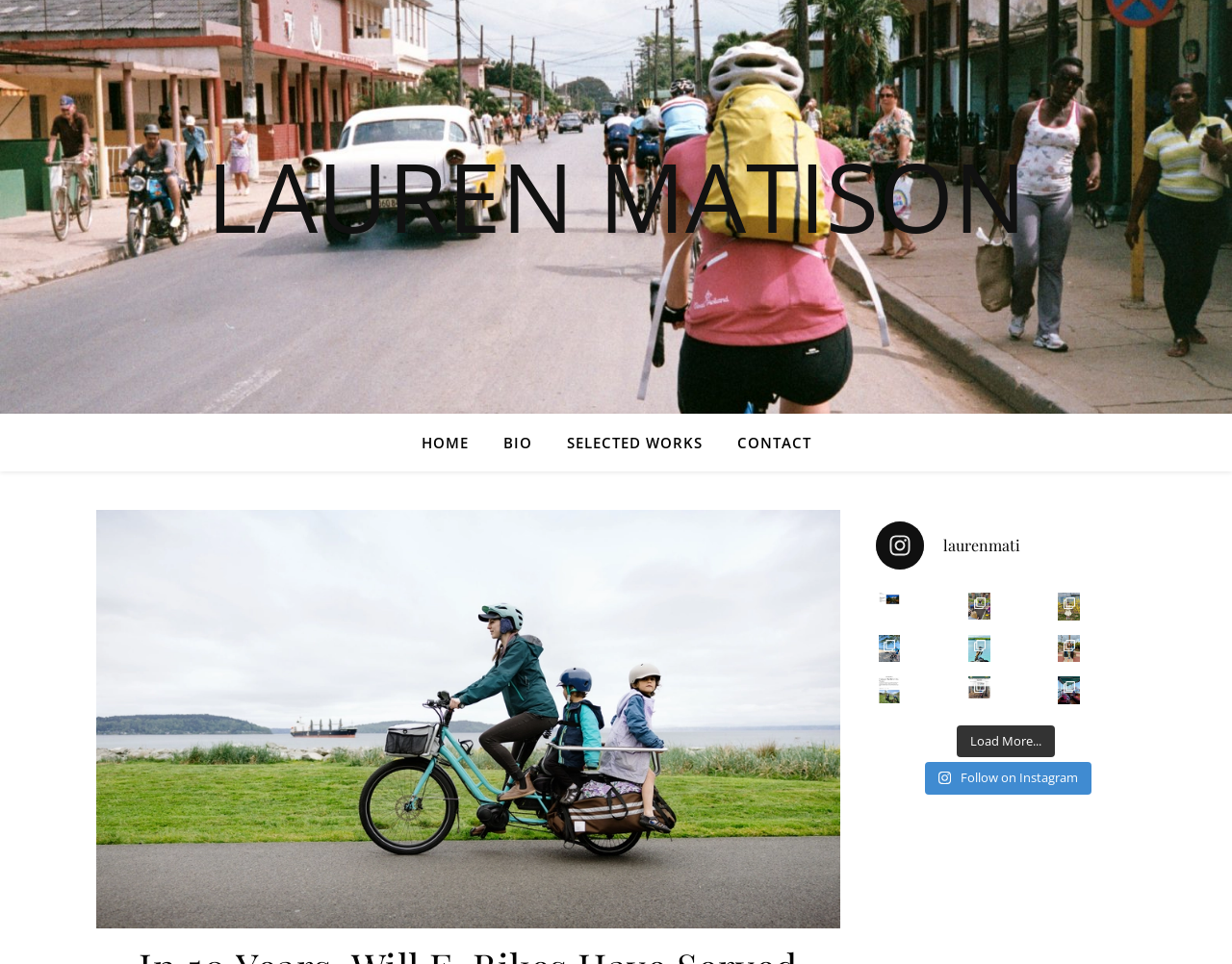Answer with a single word or phrase: 
How many images are in the first post?

1